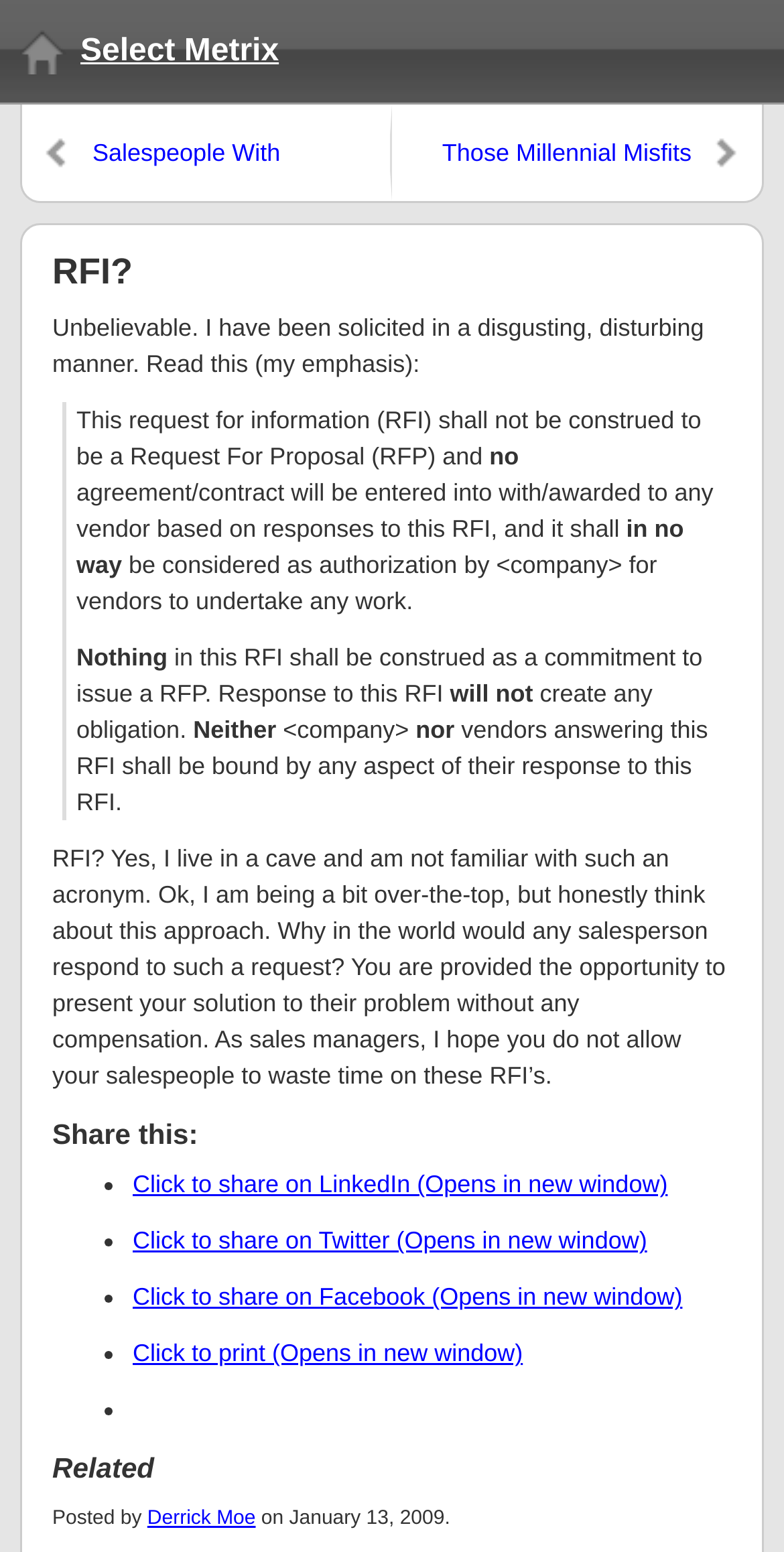Please find the bounding box coordinates of the element that you should click to achieve the following instruction: "Click on 'Those Millennial Misfits'". The coordinates should be presented as four float numbers between 0 and 1: [left, top, right, bottom].

[0.5, 0.068, 0.972, 0.13]